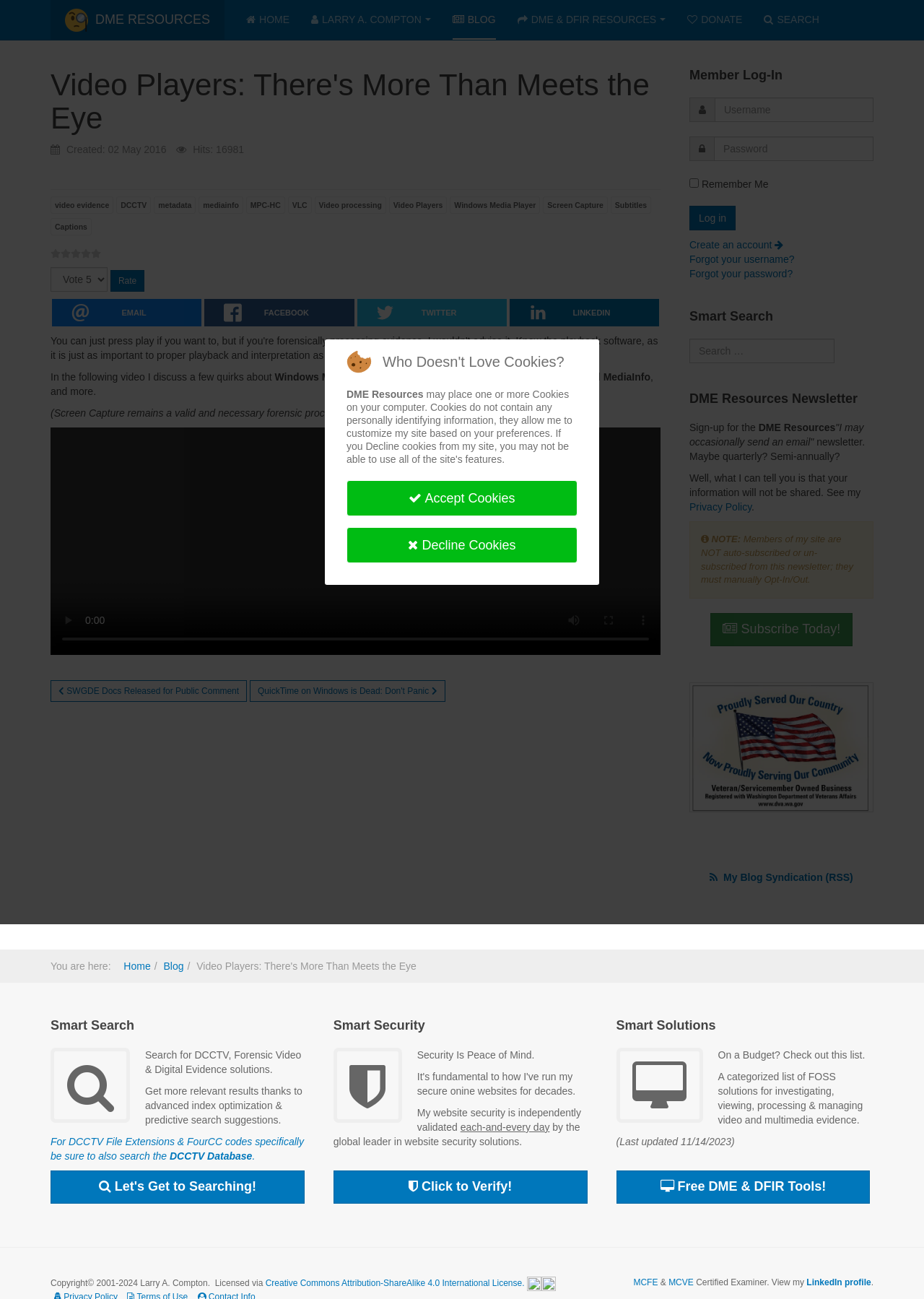Produce a meticulous description of the webpage.

This webpage is about Digital & Multimedia Evidence (DME) solutions provided by Larry A. Compton, an industry pioneer in DFIR and Forensic Video Analysis. 

At the top of the page, there is a navigation menu with links to 'DME RESOURCES', 'HOME', 'LARRY A. COMPTON', 'BLOG', 'DME & DFIR RESOURCES', 'DONATE', and 'SEARCH'. 

Below the navigation menu, there is an article titled "Video Players: There's More Than Meets the Eye". The article has a description list with details such as the creation date and the number of hits. 

The article content is divided into sections with links to related topics such as 'video evidence', 'DCCTV', 'metadata', and 'Video Players'. There are also social media links to 'EMAIL', 'FACEBOOK', 'TWITTER', and 'LINKEDIN'. 

The main content of the article discusses quirks about Windows Media Player, a shortcoming of the popular metadata tool MediaInfo, and more. There is also a section about Screen Capture, a valid and necessary forensic process.

At the bottom of the page, there are links to previous and next articles. On the right side of the page, there are sections for 'Member Log-In', 'Smart Search', and 'DME Resources Newsletter'. The 'Member Log-In' section has fields for username and password, as well as a 'Remember Me' checkbox and a 'Log in' button. The 'Smart Search' section has a search box with a combobox. The 'DME Resources Newsletter' section has a sign-up form for the newsletter with a link to the 'Privacy Policy'.